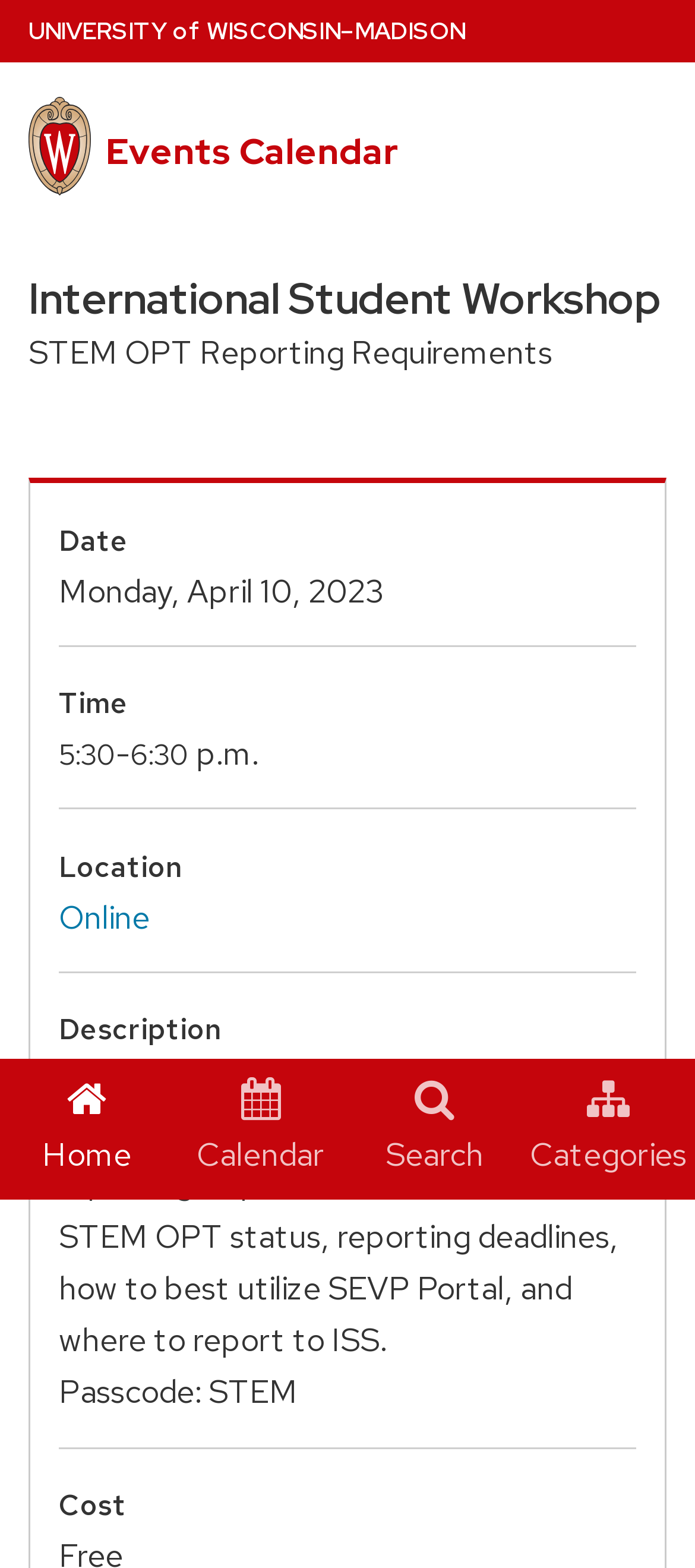Where is the event located?
Using the image, elaborate on the answer with as much detail as possible.

The location of the event can be found in the 'Event Details' section, which is located below the event title. The specific location is mentioned in the 'Location' field, which is a link element with the value 'Online'.